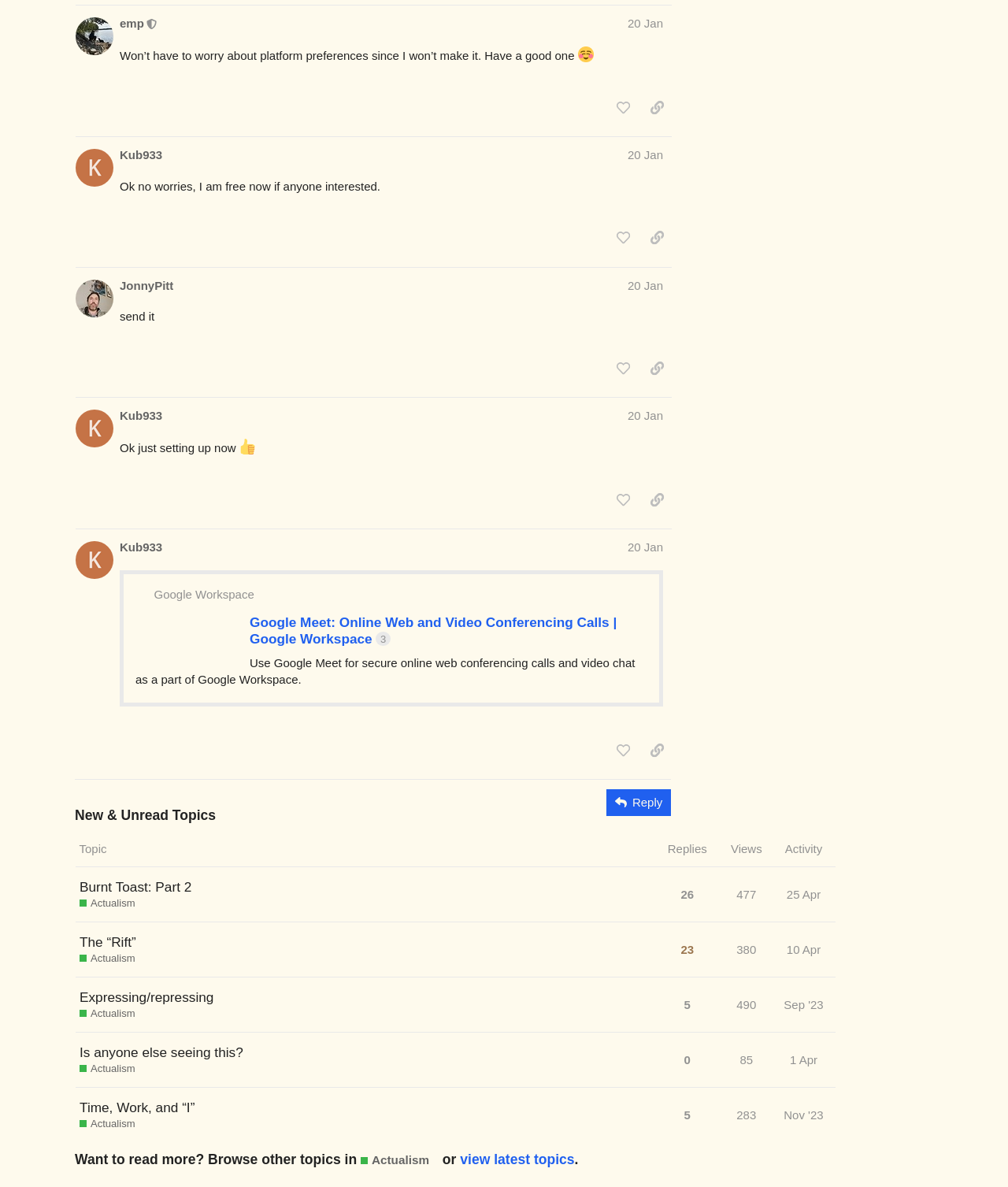Respond to the following query with just one word or a short phrase: 
What is the purpose of this webpage?

Forum discussion